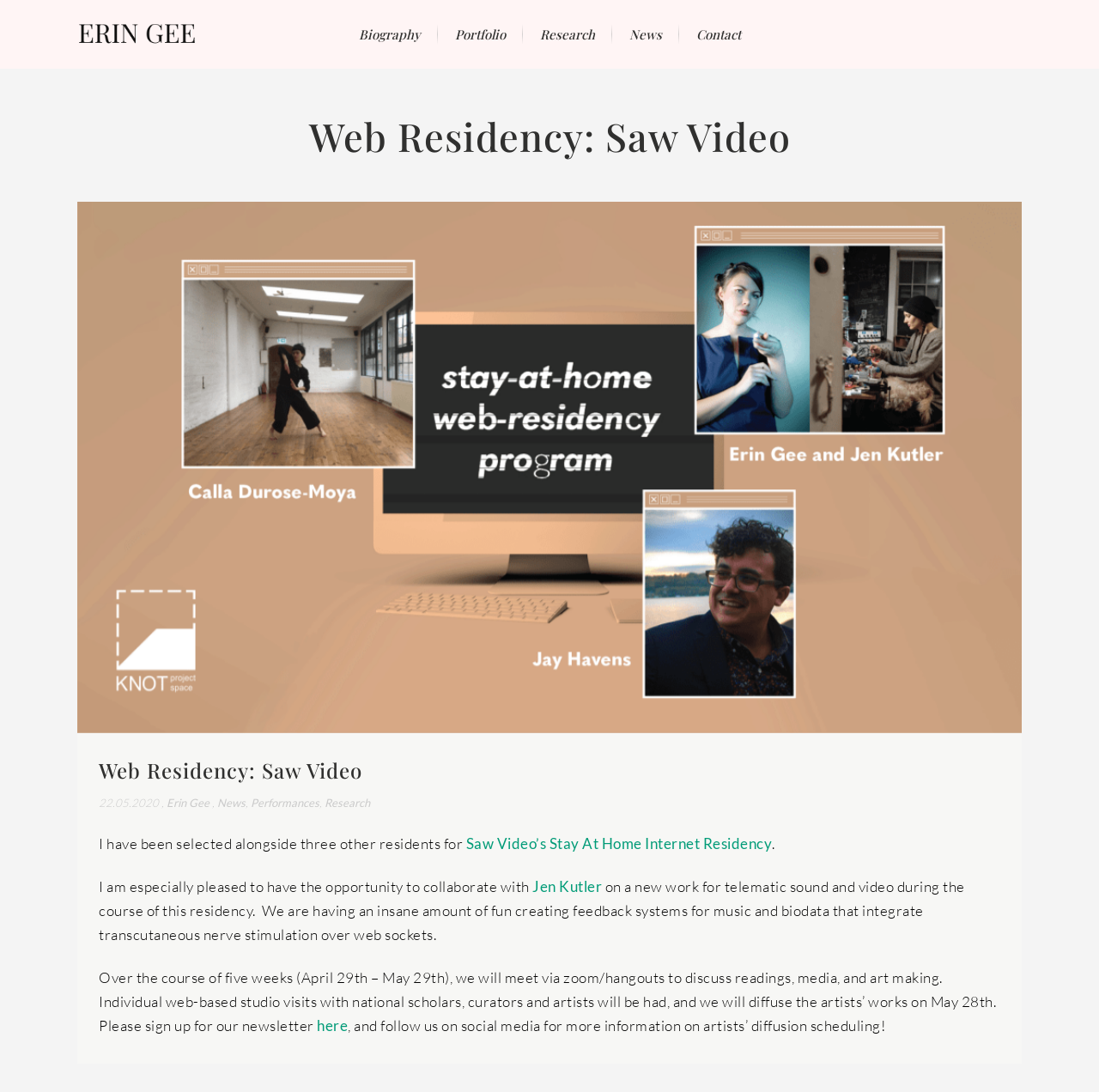Provide the bounding box coordinates, formatted as (top-left x, top-left y, bottom-right x, bottom-right y), with all values being floating point numbers between 0 and 1. Identify the bounding box of the UI element that matches the description: News

[0.198, 0.726, 0.223, 0.744]